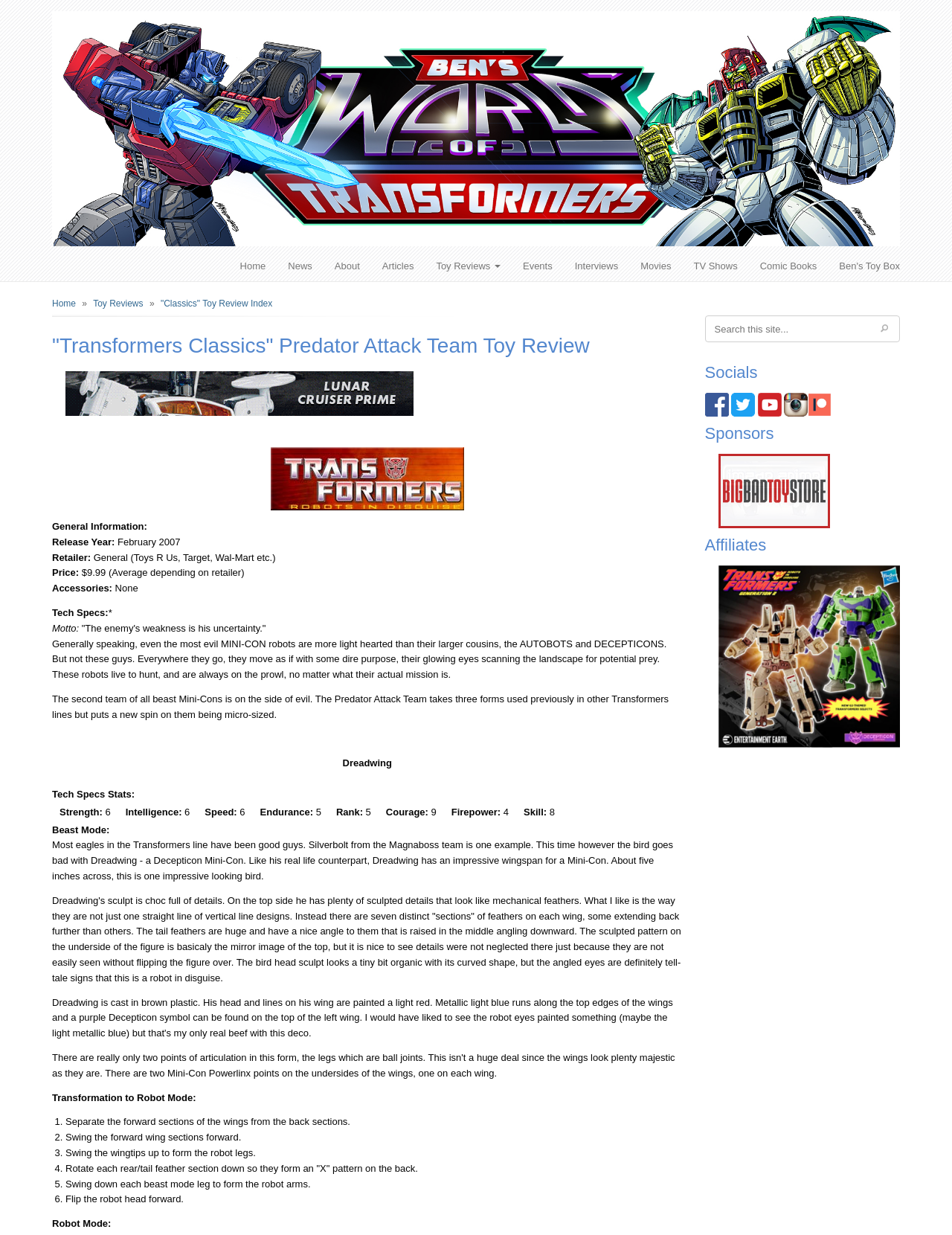Determine the bounding box for the UI element as described: "POST 119 DINNER/MEETING". The coordinates should be represented as four float numbers between 0 and 1, formatted as [left, top, right, bottom].

None